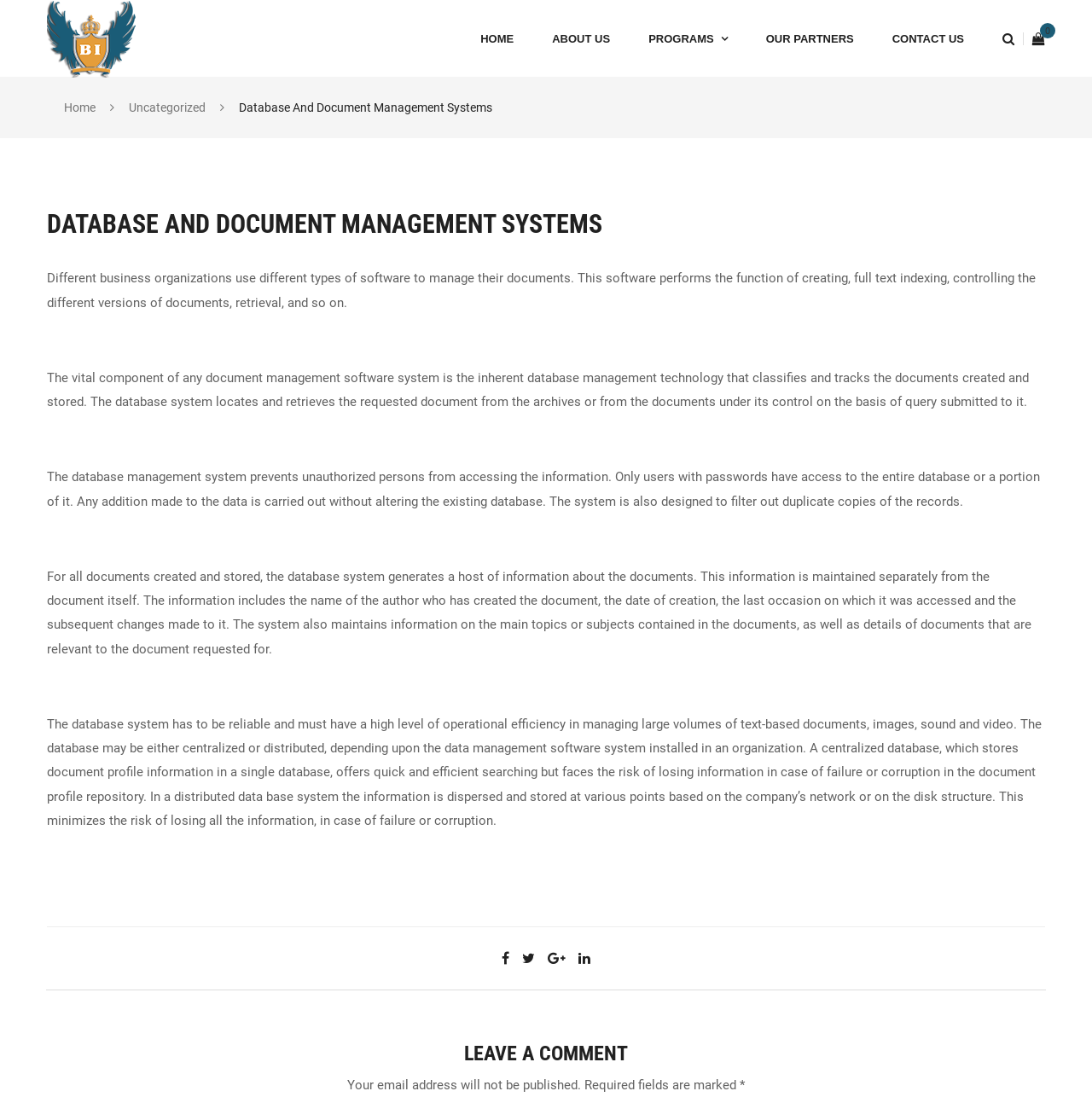Can you determine the bounding box coordinates of the area that needs to be clicked to fulfill the following instruction: "browse programs"?

[0.594, 0.0, 0.666, 0.072]